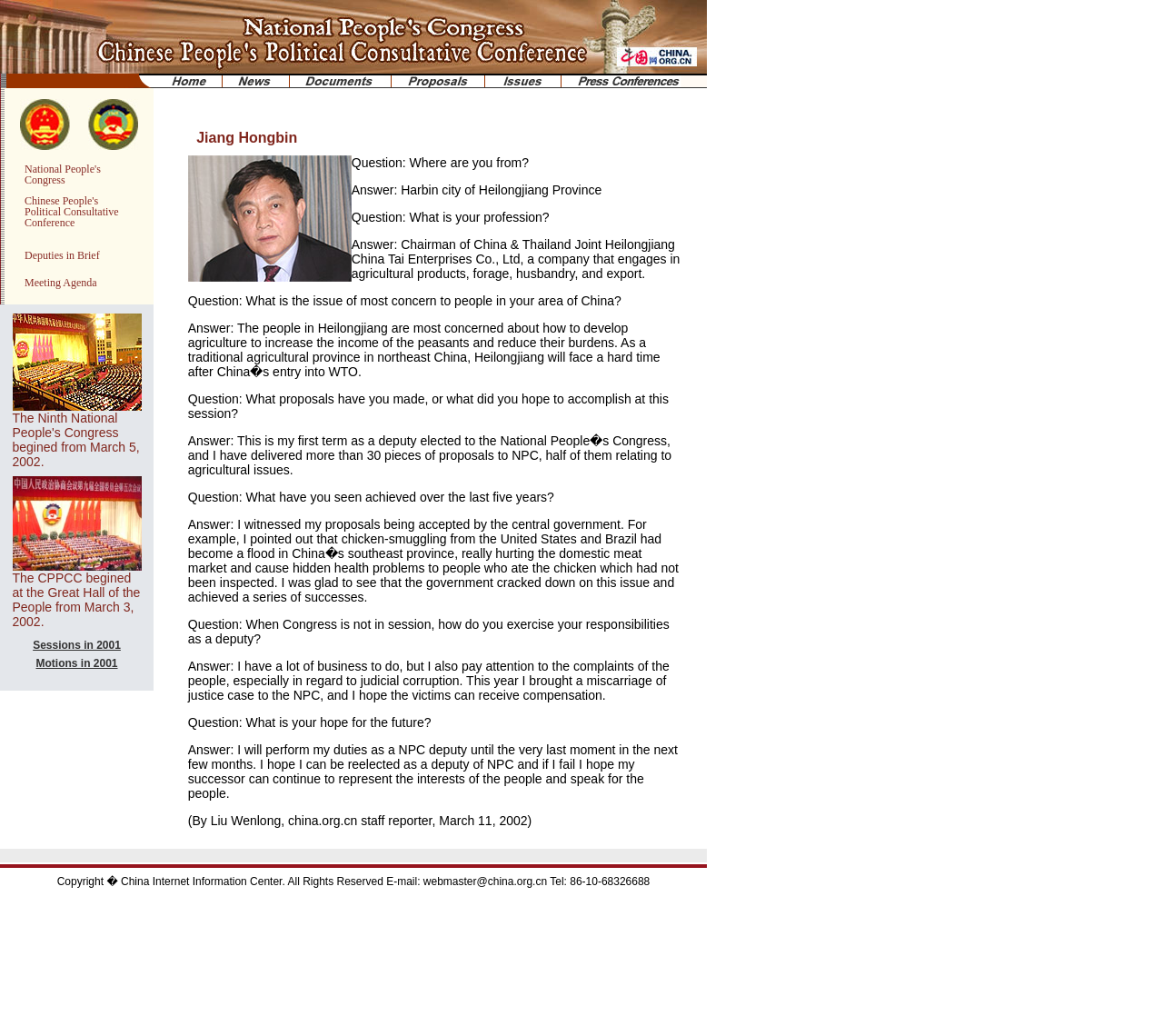Give a full account of the webpage's elements and their arrangement.

This webpage is about Jiang Hongbin, a Chinese politician. At the top, there are two rows of small images, each row containing 8 images, taking up the entire width of the page. 

Below the images, there is a section with a heading that reads "National People's Congress Chinese People's Political Consultative Conference Deputies in Brief Meeting Agenda". This section is divided into two columns. The left column contains a small image at the top, followed by a list of links to related topics, including "National People's Congress", "Chinese People's Political Consultative Conference", "Deputies in Brief", and "Meeting Agenda". 

The right column contains a block of text that provides information about the Ninth National People's Congress and the Chinese People's Political Consultative Conference, including their meeting dates and locations. There is also an image below the text.